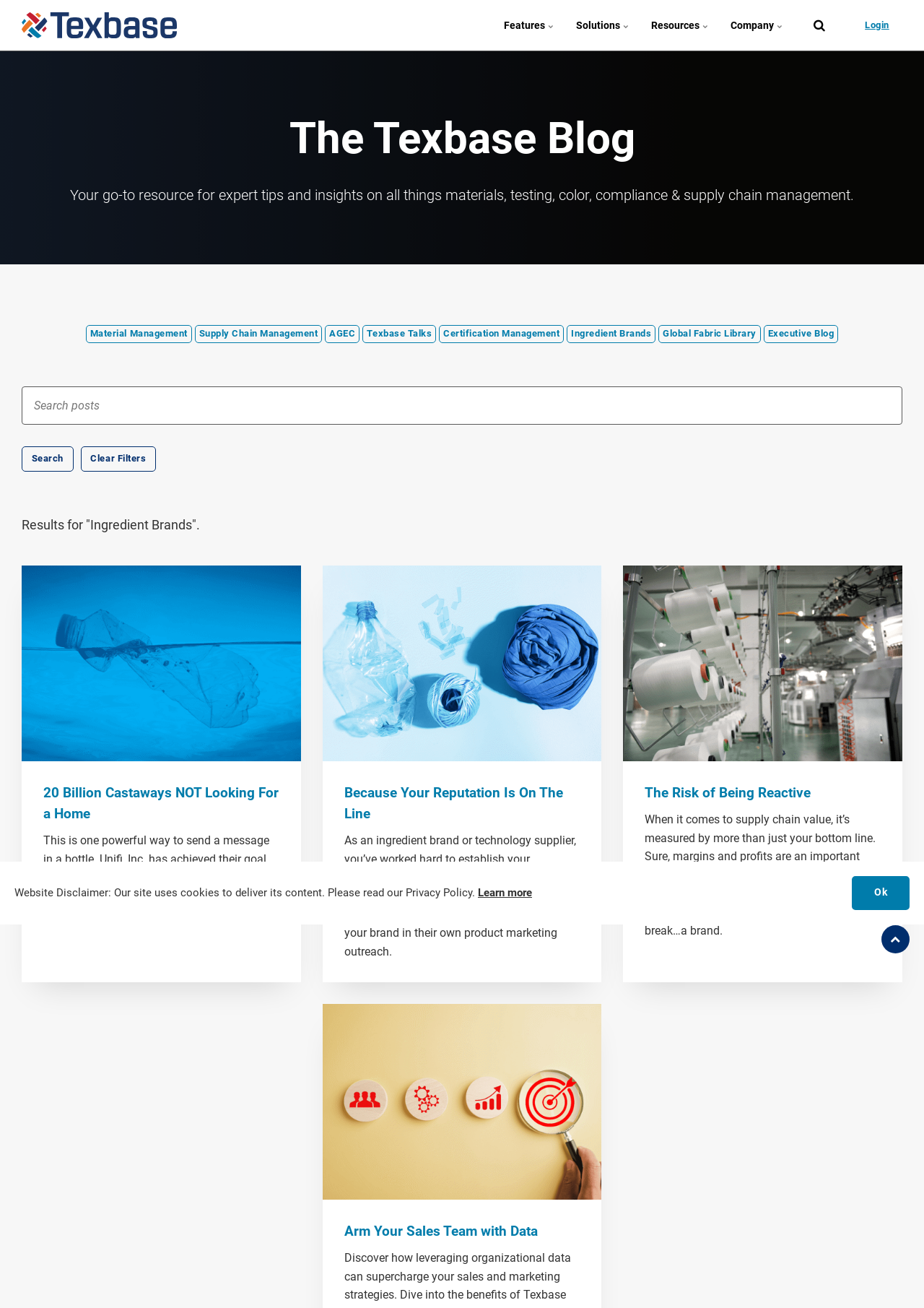Find and extract the text of the primary heading on the webpage.

The Texbase Blog